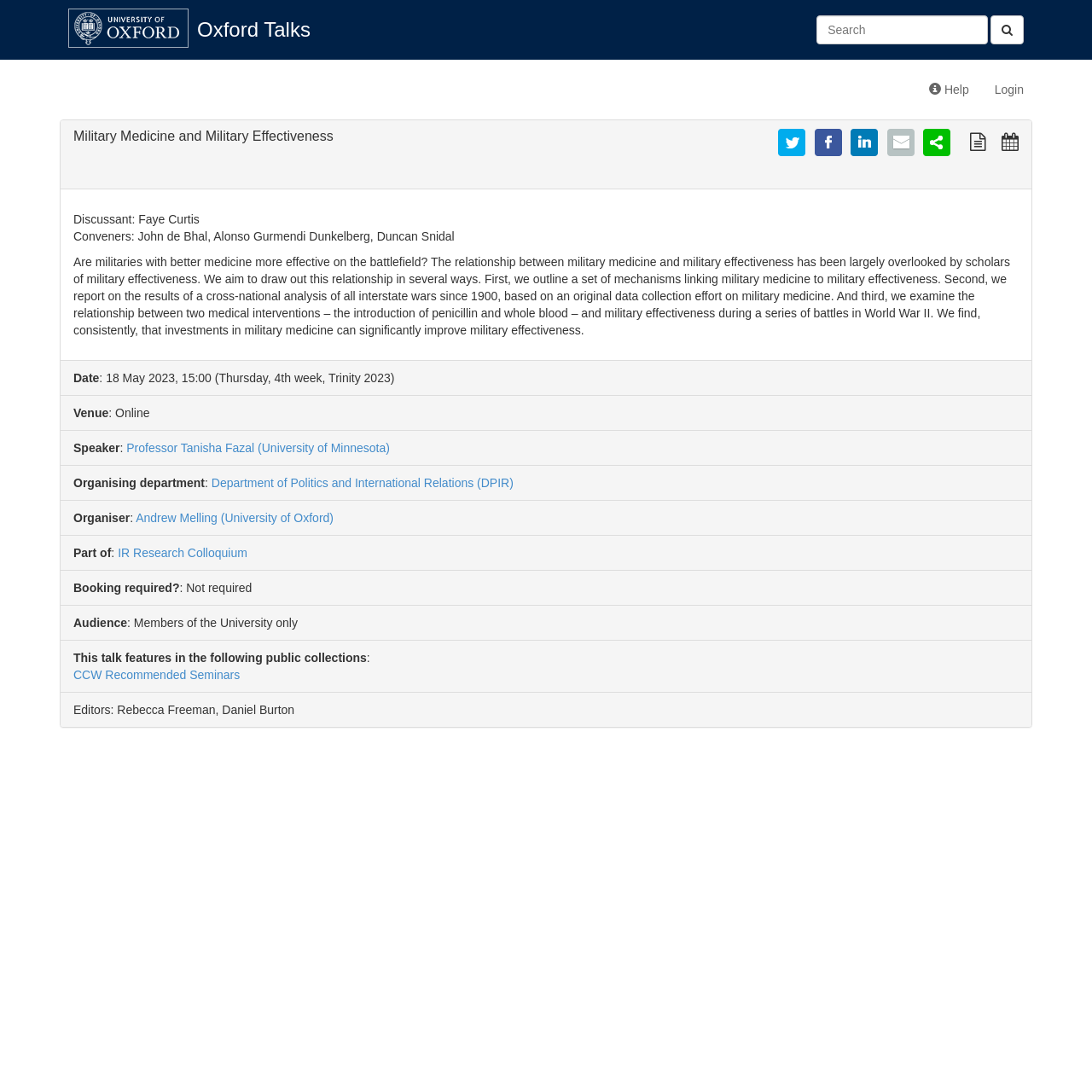What is the topic of this talk?
Answer the question with detailed information derived from the image.

I found the answer by reading the static text element that describes the talk, which says 'Are militaries with better medicine more effective on the battlefield? The relationship between military medicine and military effectiveness...'.